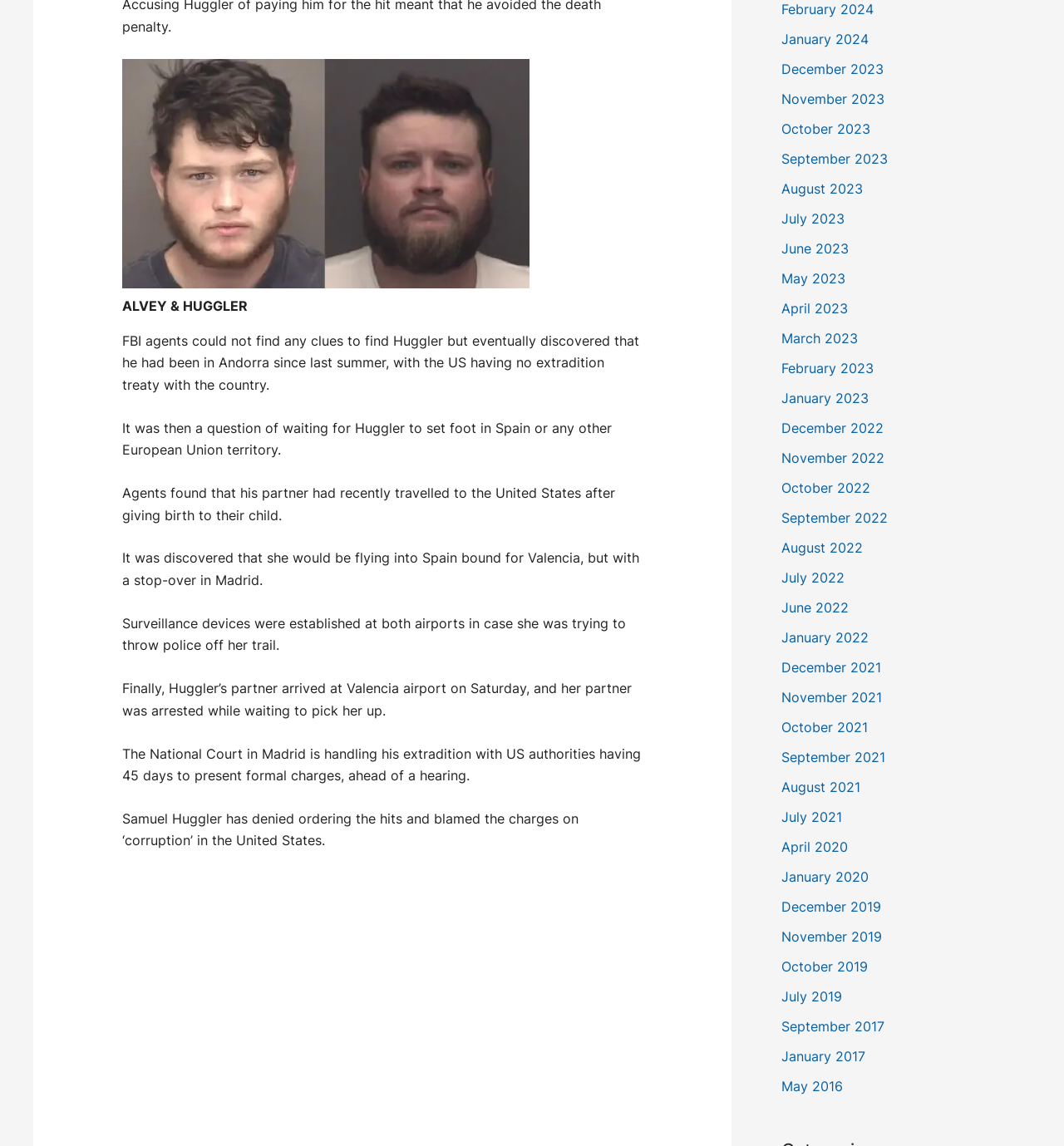Determine the bounding box coordinates of the clickable region to follow the instruction: "Click on the 'SUBSCRIBE' button".

None